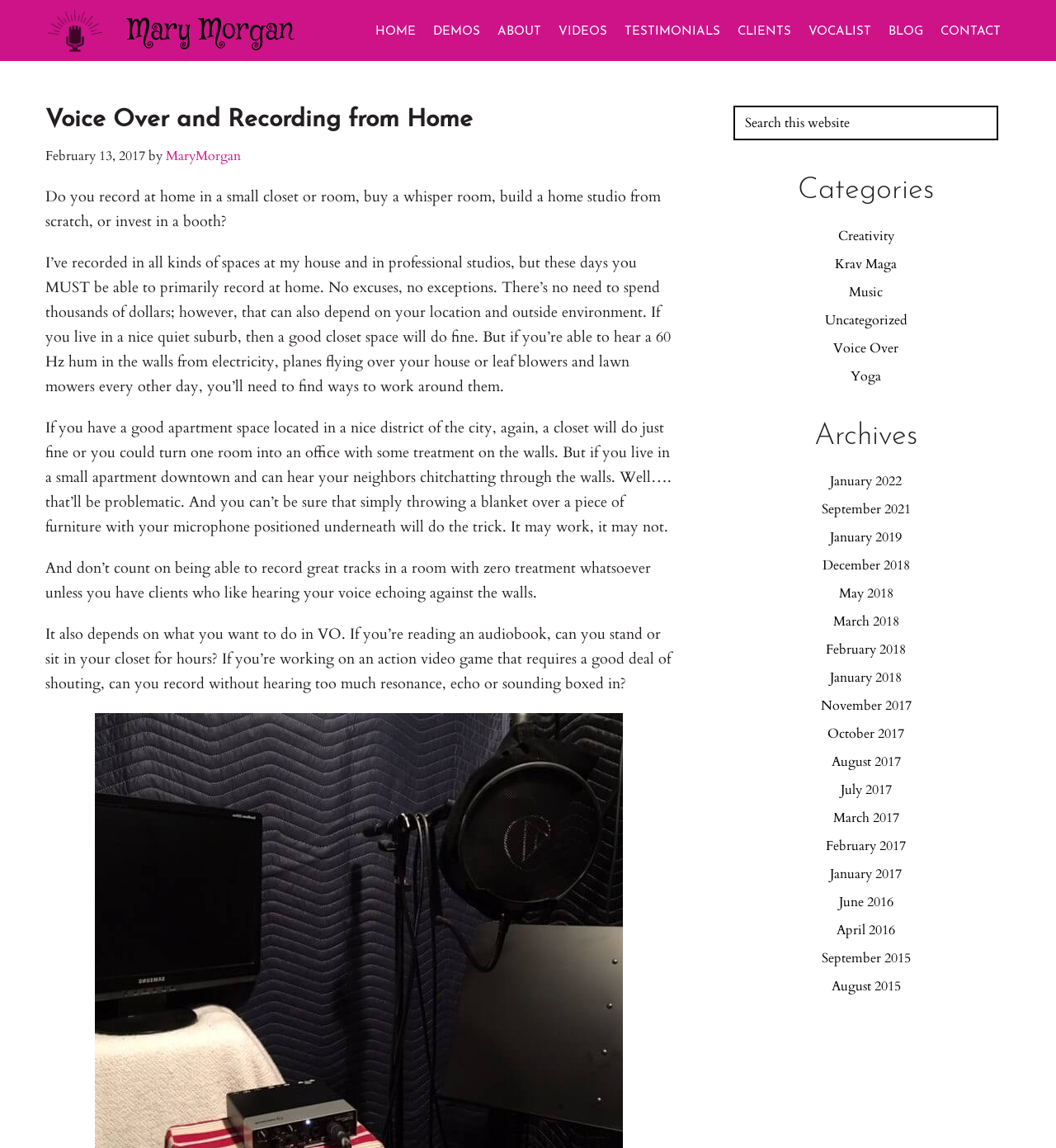Please answer the following question using a single word or phrase: What is the topic of the blog post?

Recording from home